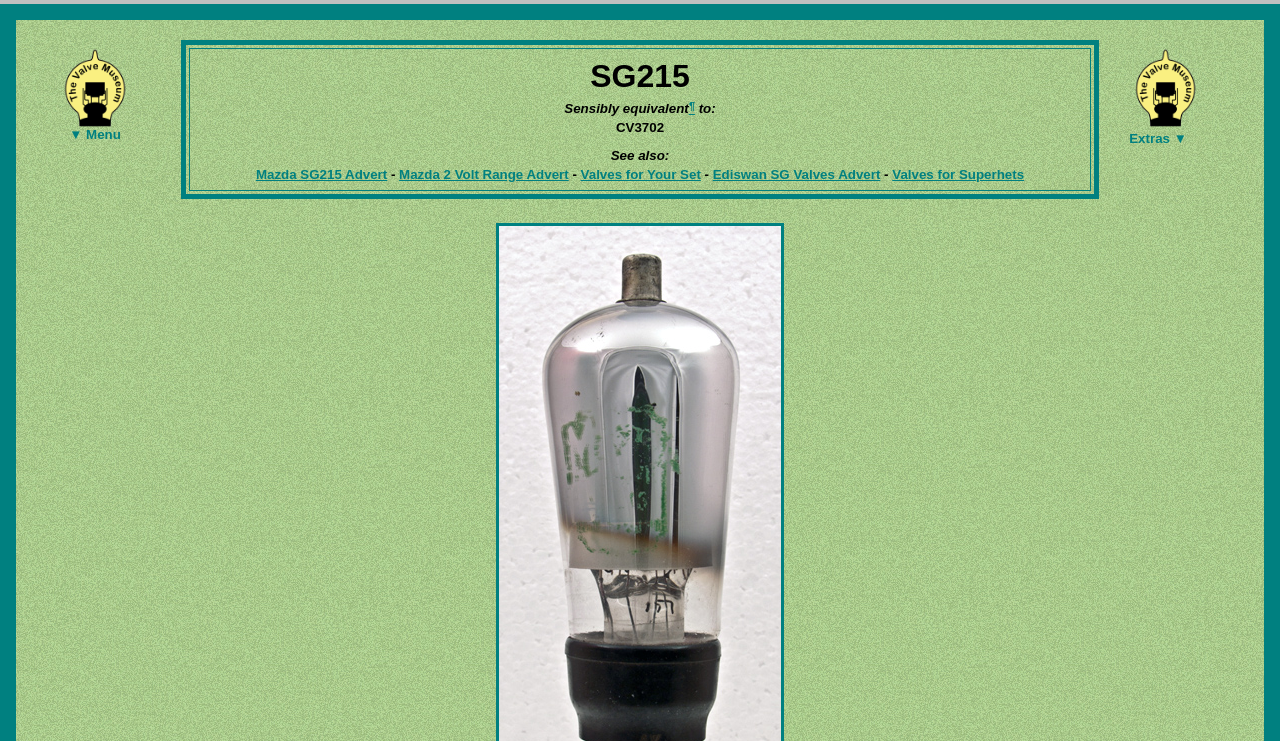What is the valve model?
Your answer should be a single word or phrase derived from the screenshot.

SG215